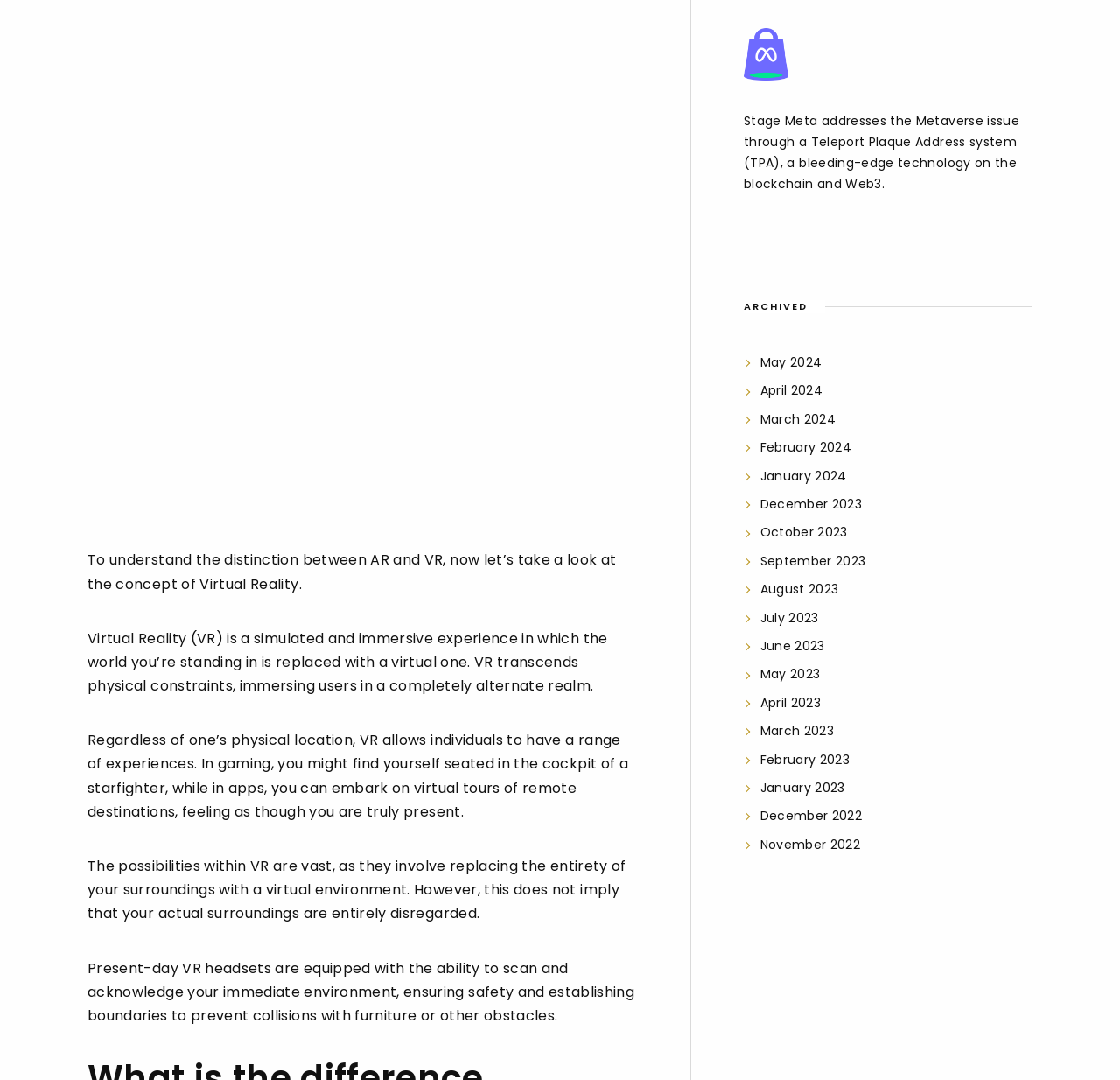Select the bounding box coordinates of the element I need to click to carry out the following instruction: "Click on May 2024".

[0.679, 0.323, 0.734, 0.349]